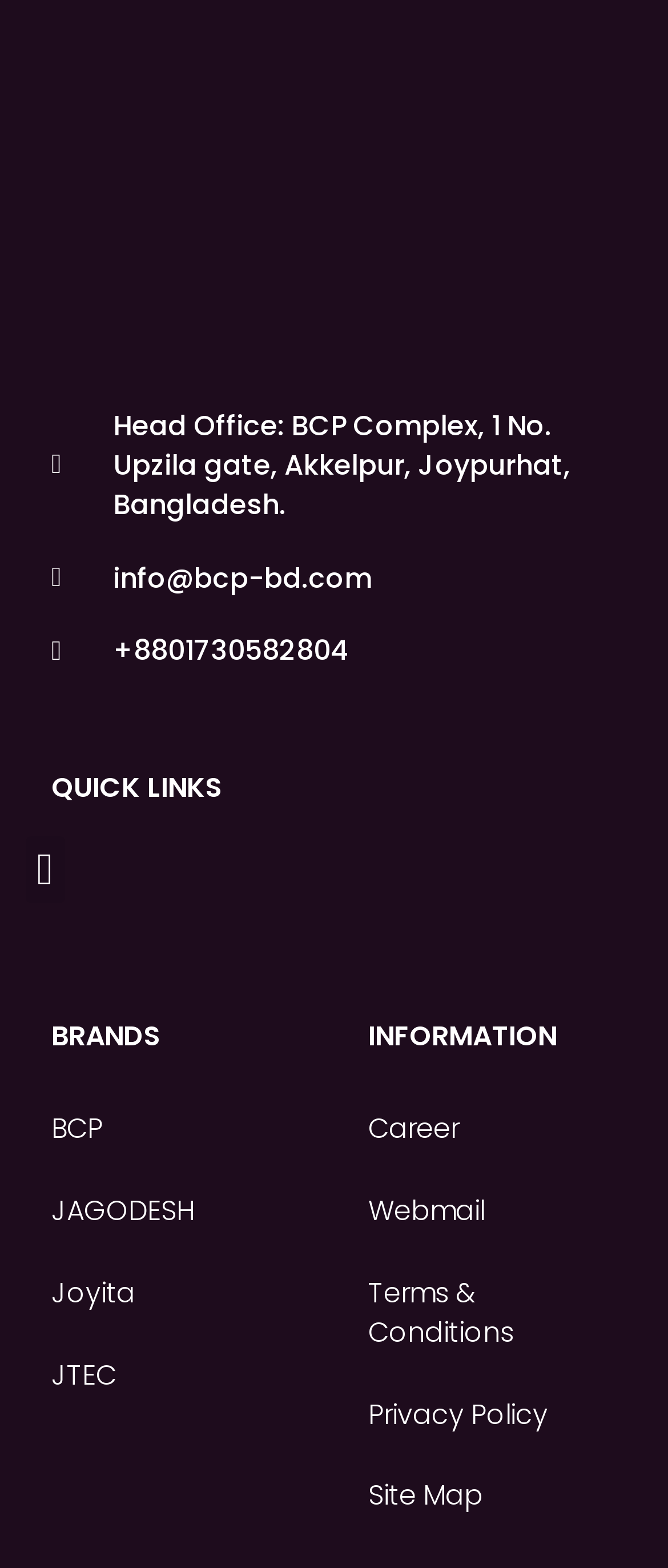Determine the bounding box coordinates for the clickable element to execute this instruction: "Check terms and conditions". Provide the coordinates as four float numbers between 0 and 1, i.e., [left, top, right, bottom].

[0.551, 0.813, 0.923, 0.863]